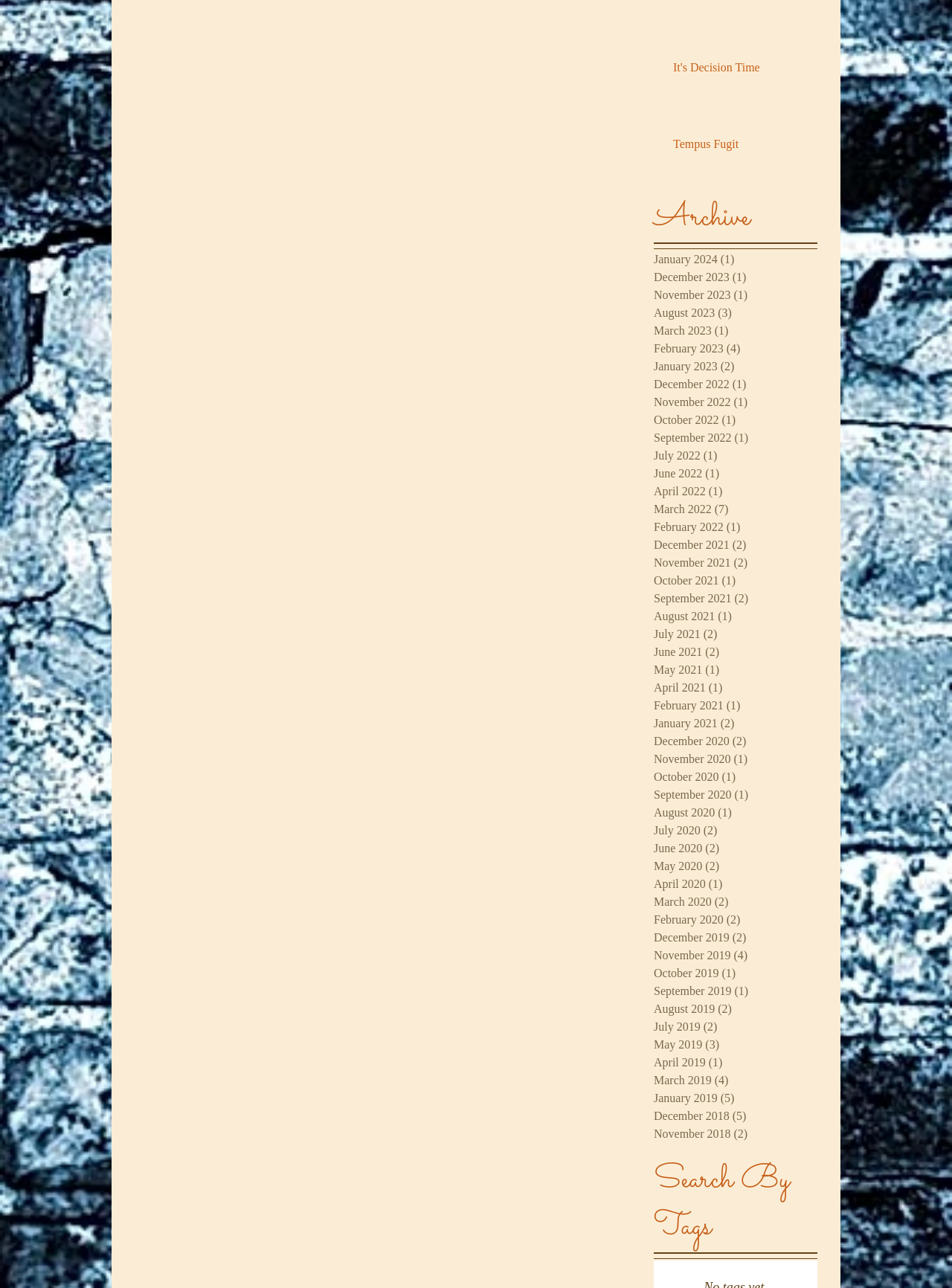Determine the bounding box coordinates for the clickable element to execute this instruction: "go to 'January 2024'". Provide the coordinates as four float numbers between 0 and 1, i.e., [left, top, right, bottom].

[0.687, 0.194, 0.851, 0.208]